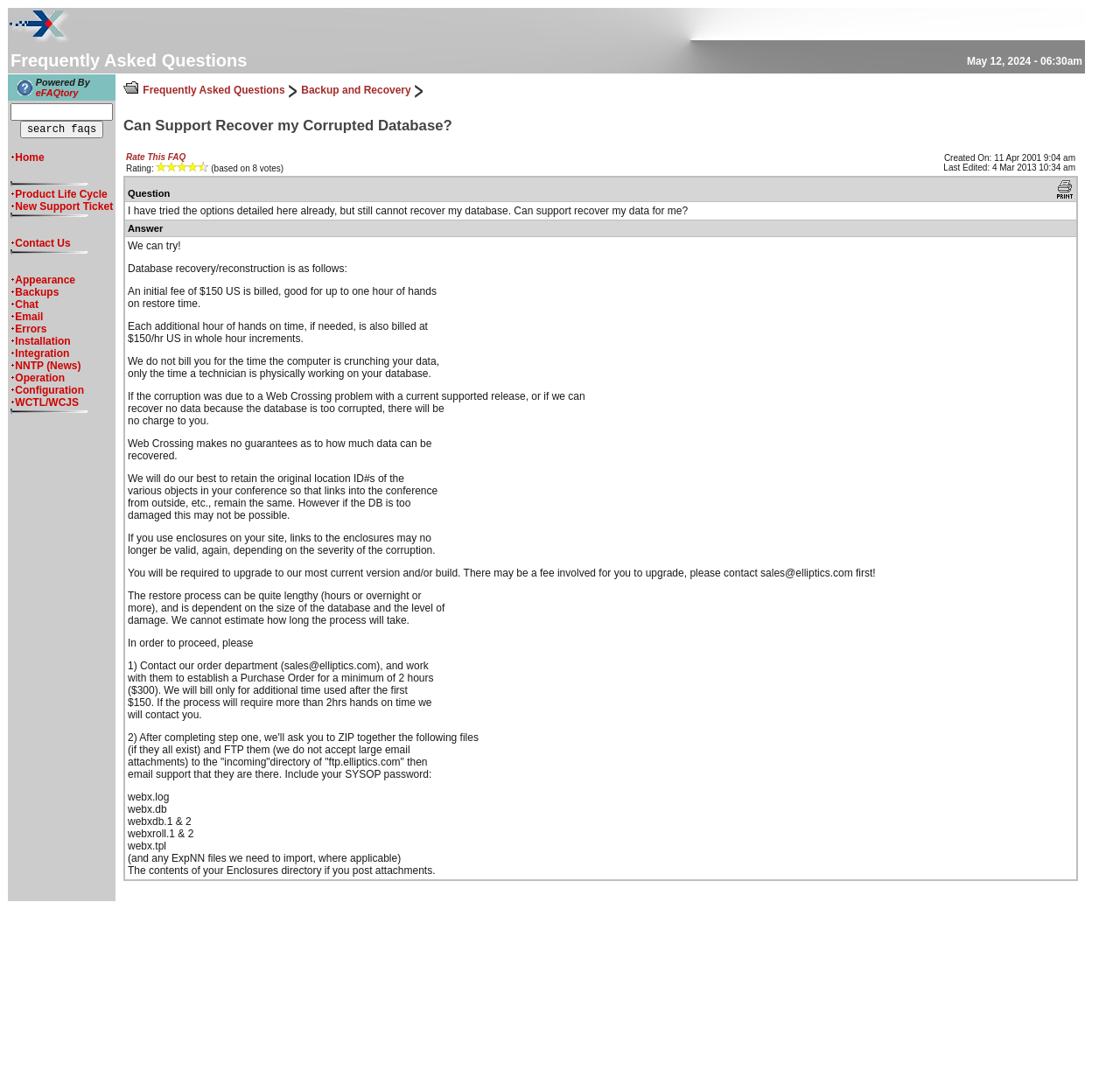Provide a single word or phrase answer to the question: 
What is the purpose of the 'New Support Ticket' link?

to create a new support ticket